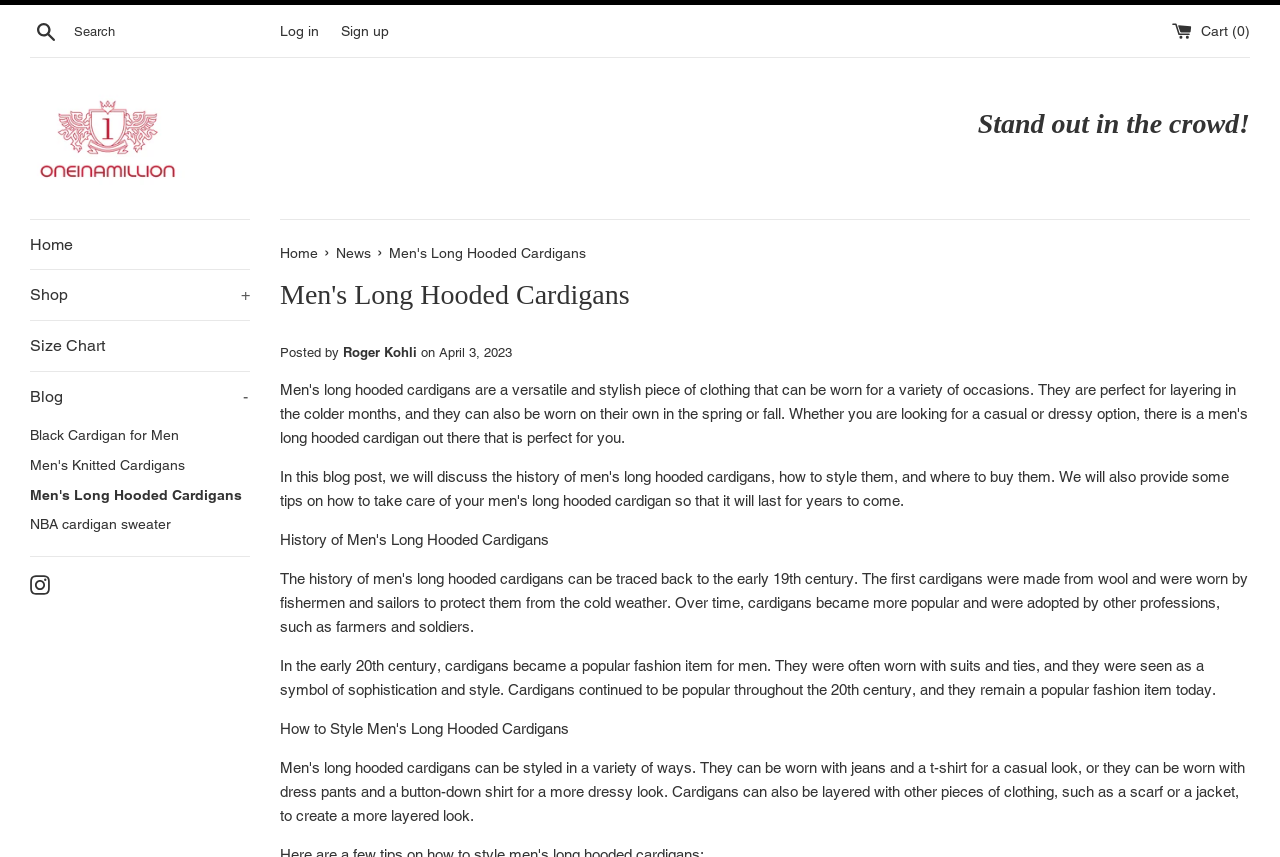Please find the bounding box coordinates of the element that you should click to achieve the following instruction: "Search for something". The coordinates should be presented as four float numbers between 0 and 1: [left, top, right, bottom].

[0.023, 0.016, 0.219, 0.058]